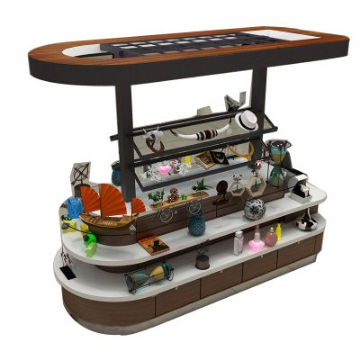What type of setting is this retail booth ideal for?
Please use the image to deliver a detailed and complete answer.

The caption states that this type of retail booth is 'ideal for a mall or boutique setting, where space efficiency and visual appeal are crucial for attracting foot traffic and enhancing the shopping experience', indicating that it is well-suited for these specific types of retail environments.